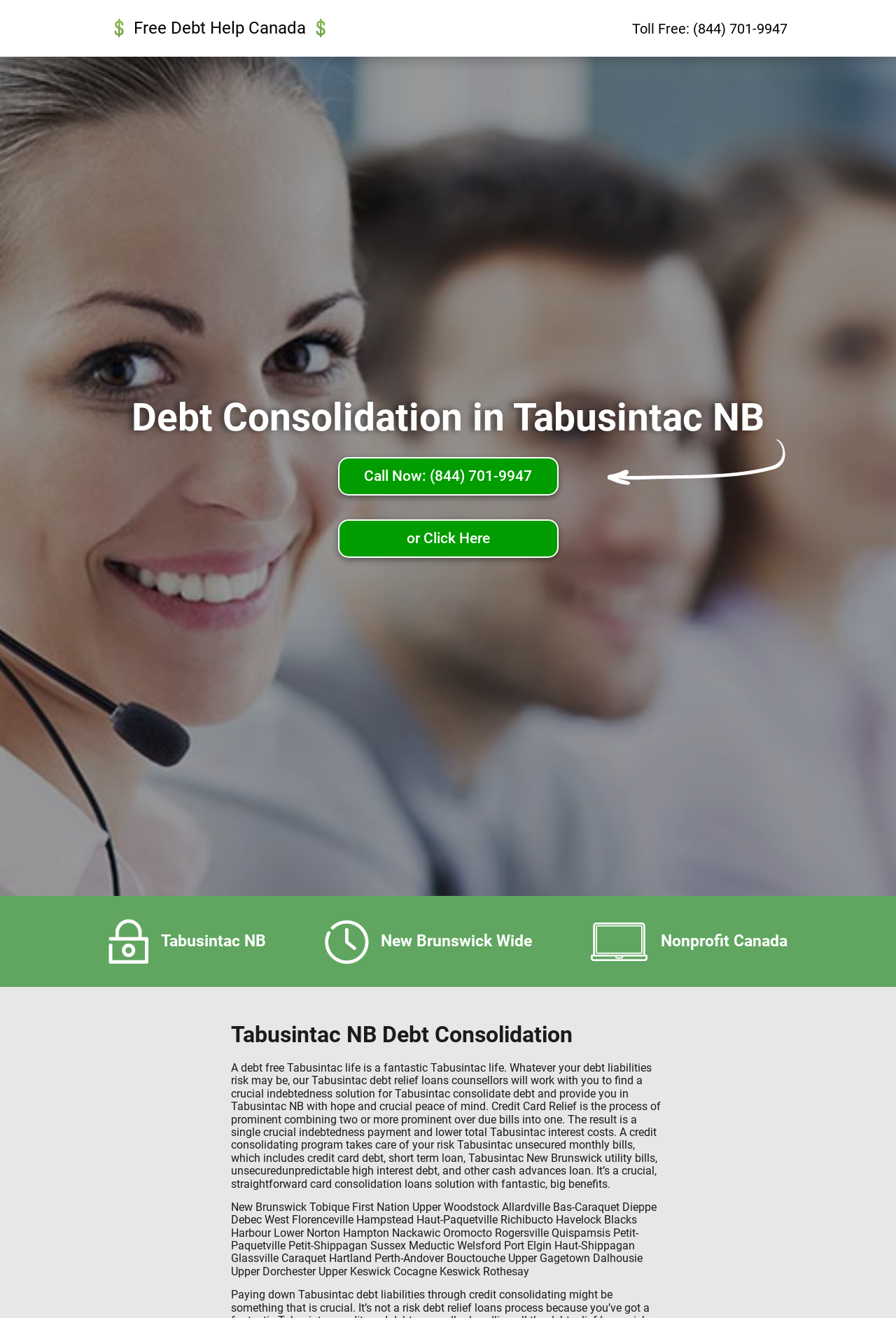Analyze the image and deliver a detailed answer to the question: What is the benefit of debt consolidation?

According to the text, 'The result is a single crucial indebtedness payment and lower total Tabusintac interest costs.' This means that one of the benefits of debt consolidation is that it can help reduce the total interest costs, making it easier to manage debt.